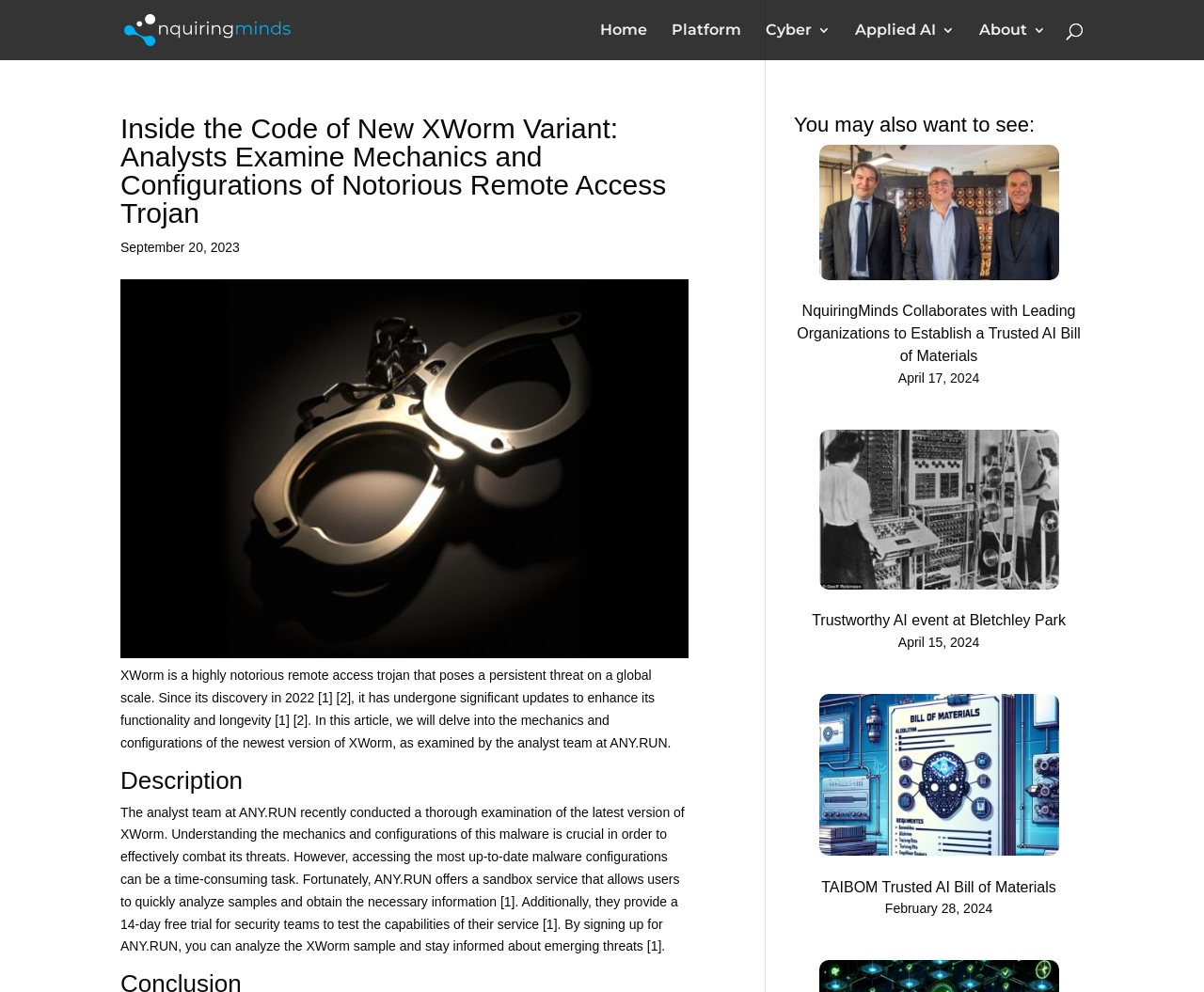Please identify the bounding box coordinates of the clickable area that will fulfill the following instruction: "Explore the TAIBOM Trusted AI Bill of Materials". The coordinates should be in the format of four float numbers between 0 and 1, i.e., [left, top, right, bottom].

[0.659, 0.883, 0.9, 0.905]